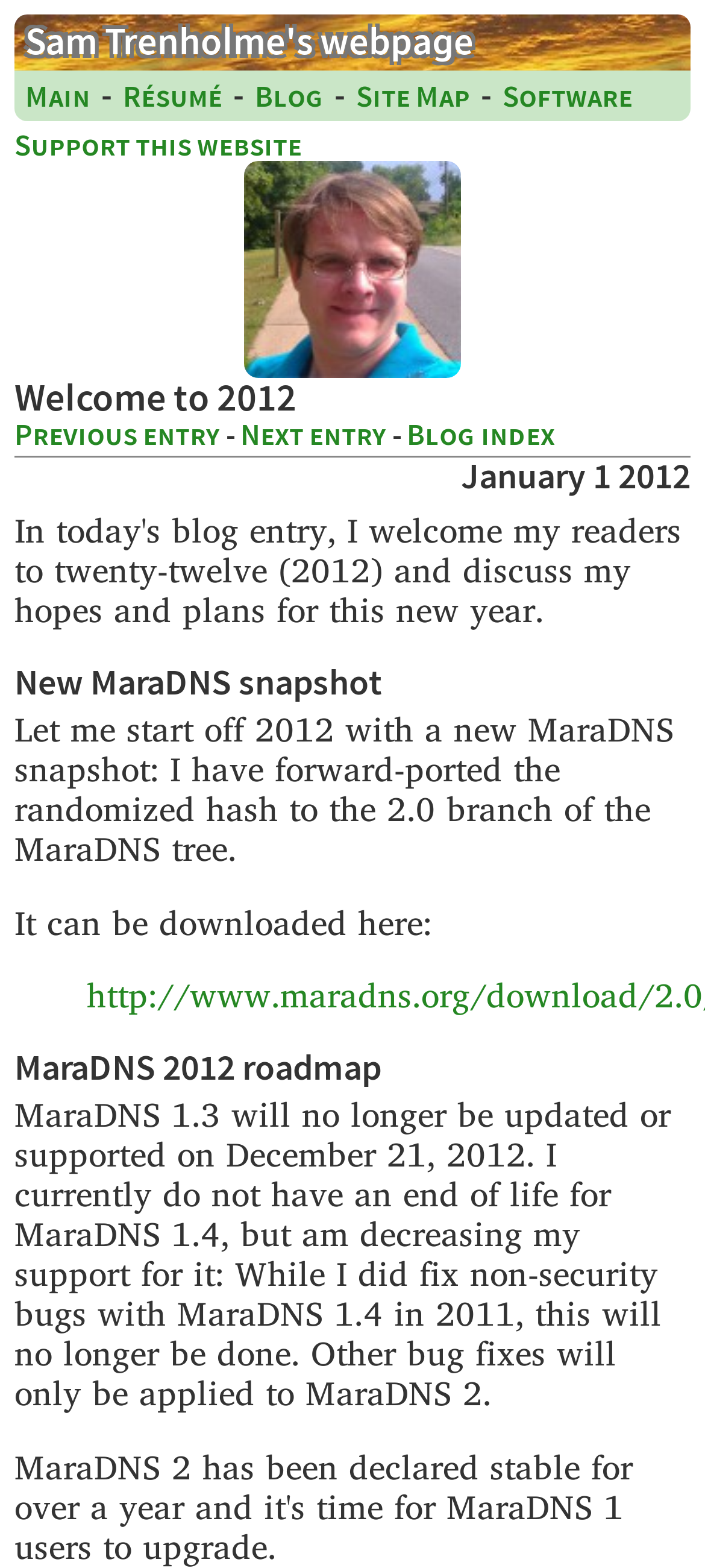Can you find the bounding box coordinates of the area I should click to execute the following instruction: "go to main page"?

[0.036, 0.052, 0.128, 0.072]